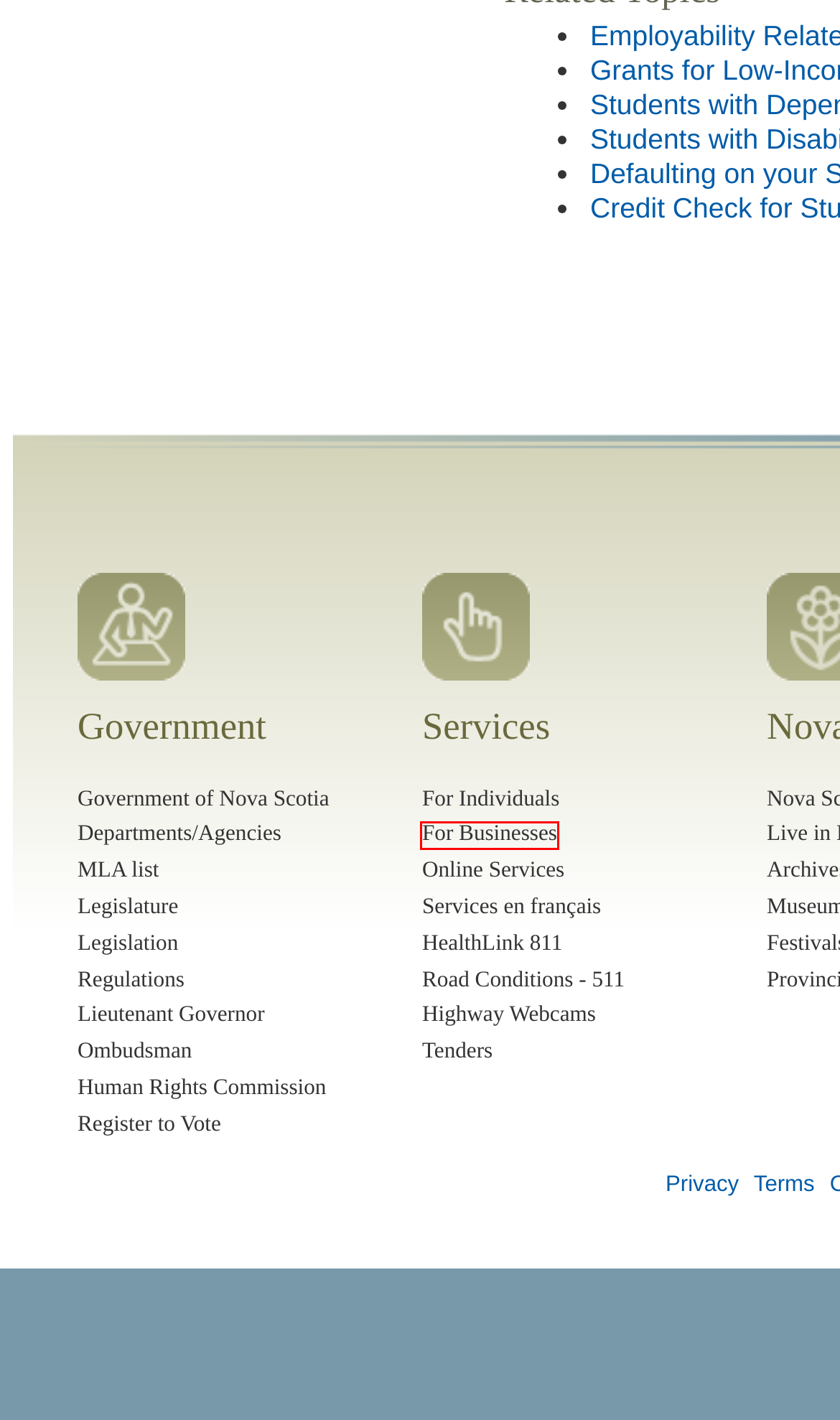You have a screenshot of a webpage with a red rectangle bounding box around an element. Identify the best matching webpage description for the new page that appears after clicking the element in the bounding box. The descriptions are:
A. Nova Scotia Legislature - Legislation
B. Highways Cameras | novascotia.ca
C. Access Nova Scotia: online services  - Government of Nova Scotia, Canada
D. Nova Scotia Legislature - Members
E. Lieutenant Governor of Nova Scotia | The Honourable Arthur J. LeBlanc, ONS, QC
F. Consumer Protection - Government of Nova Scotia
G. Services for Businesses | Access Nova Scotia | Government of NS
H. Nova Scotia Human Rights Commission

G